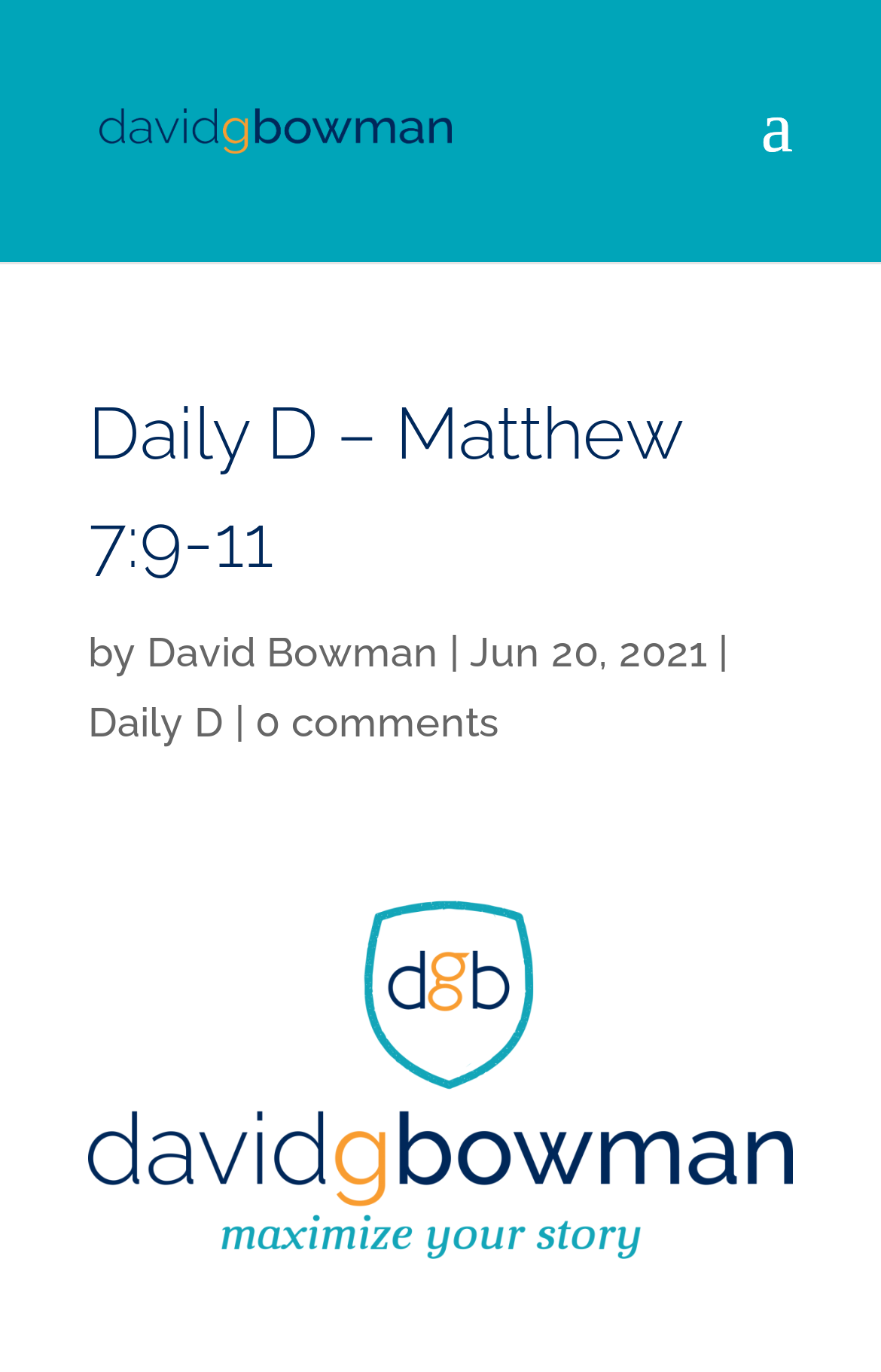Summarize the webpage with a detailed and informative caption.

The webpage appears to be a blog post or article page. At the top, there is a link to the author, "David G. Bowman", accompanied by a small image of the author. Below this, there is a search bar that spans almost the entire width of the page.

The main content of the page is headed by a title, "Daily D – Matthew 7:9-11", which is prominently displayed. Below the title, there is a byline that reads "by David Bowman" followed by the date "Jun 20, 2021". To the right of the byline, there are two links: "Daily D" and "0 comments".

The overall layout of the page is clean, with a clear hierarchy of elements. The author's information and search bar are positioned at the top, followed by the main content area, which contains the title, byline, and links.